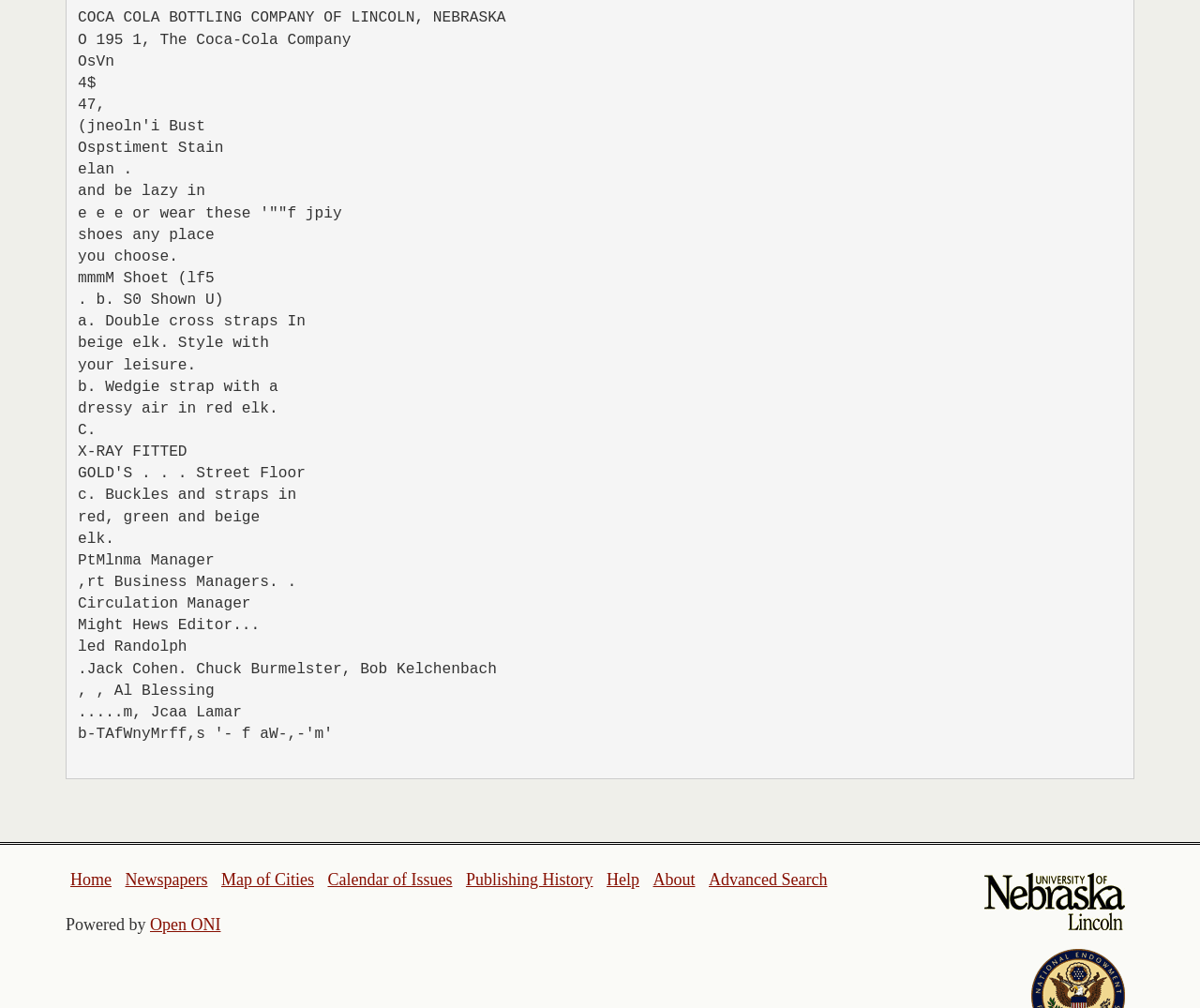Pinpoint the bounding box coordinates of the clickable area needed to execute the instruction: "view map of cities". The coordinates should be specified as four float numbers between 0 and 1, i.e., [left, top, right, bottom].

[0.184, 0.863, 0.262, 0.882]